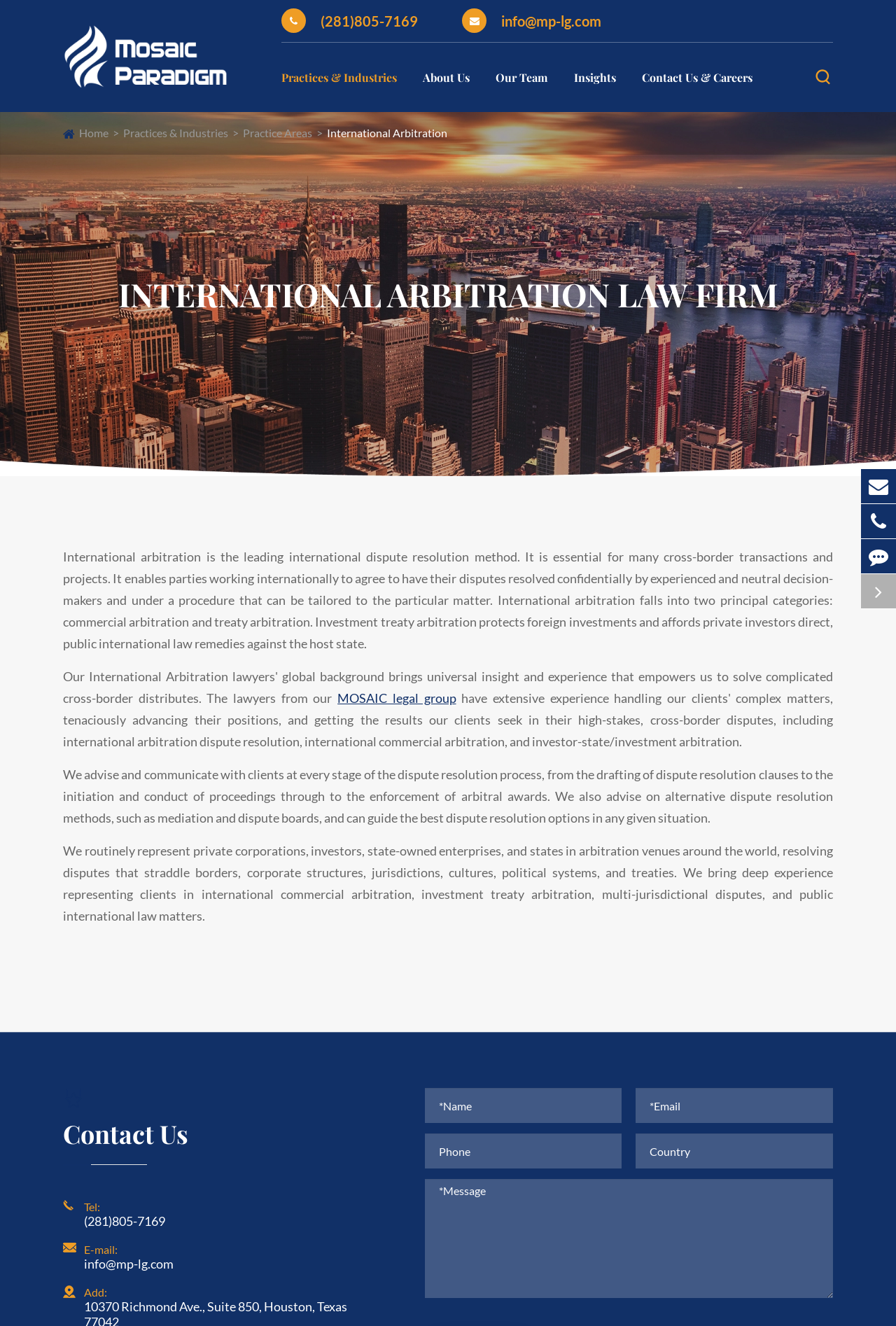What is the phone number of the law firm?
Using the visual information, reply with a single word or short phrase.

(281)805-7169